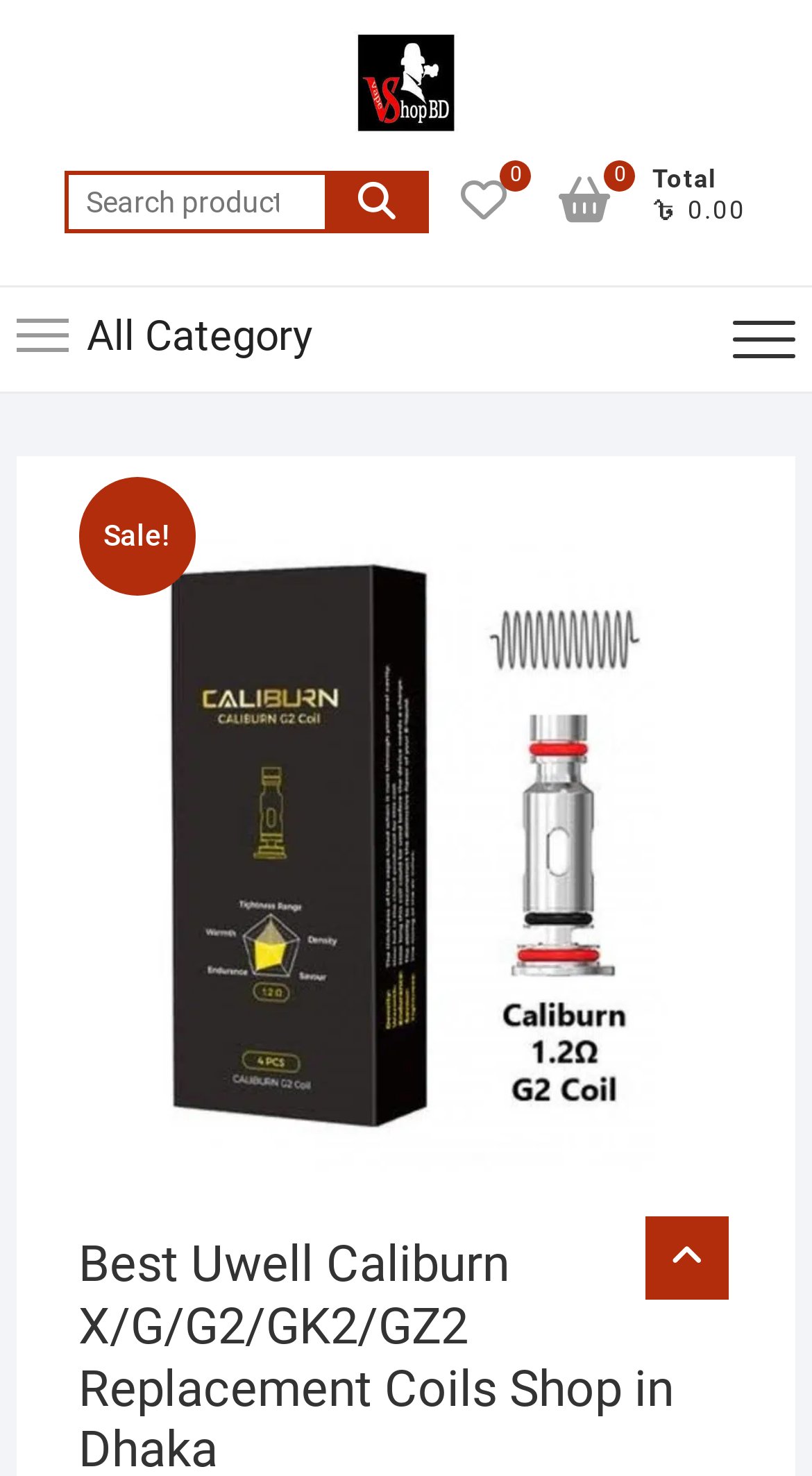What is the theme of the webpage? Examine the screenshot and reply using just one word or a brief phrase.

Vape products